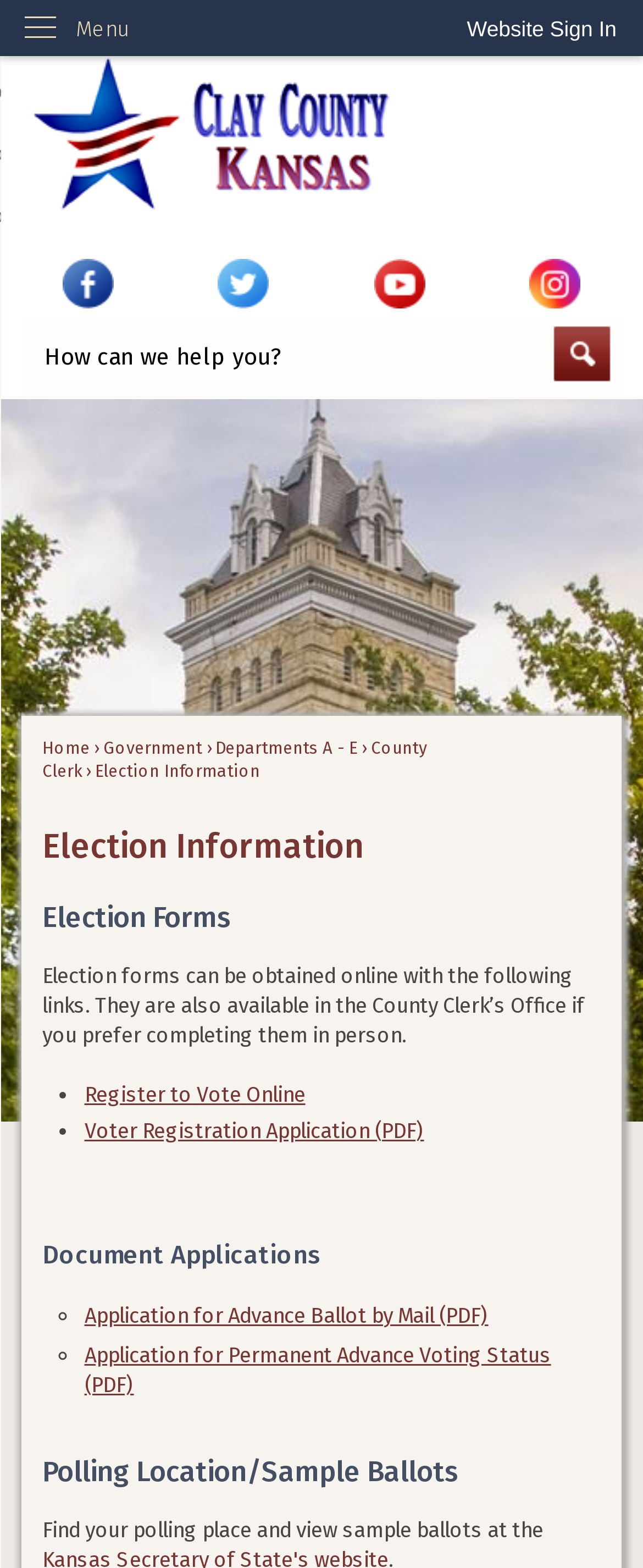Please identify the bounding box coordinates of the element I need to click to follow this instruction: "Register to vote online".

[0.131, 0.69, 0.475, 0.706]